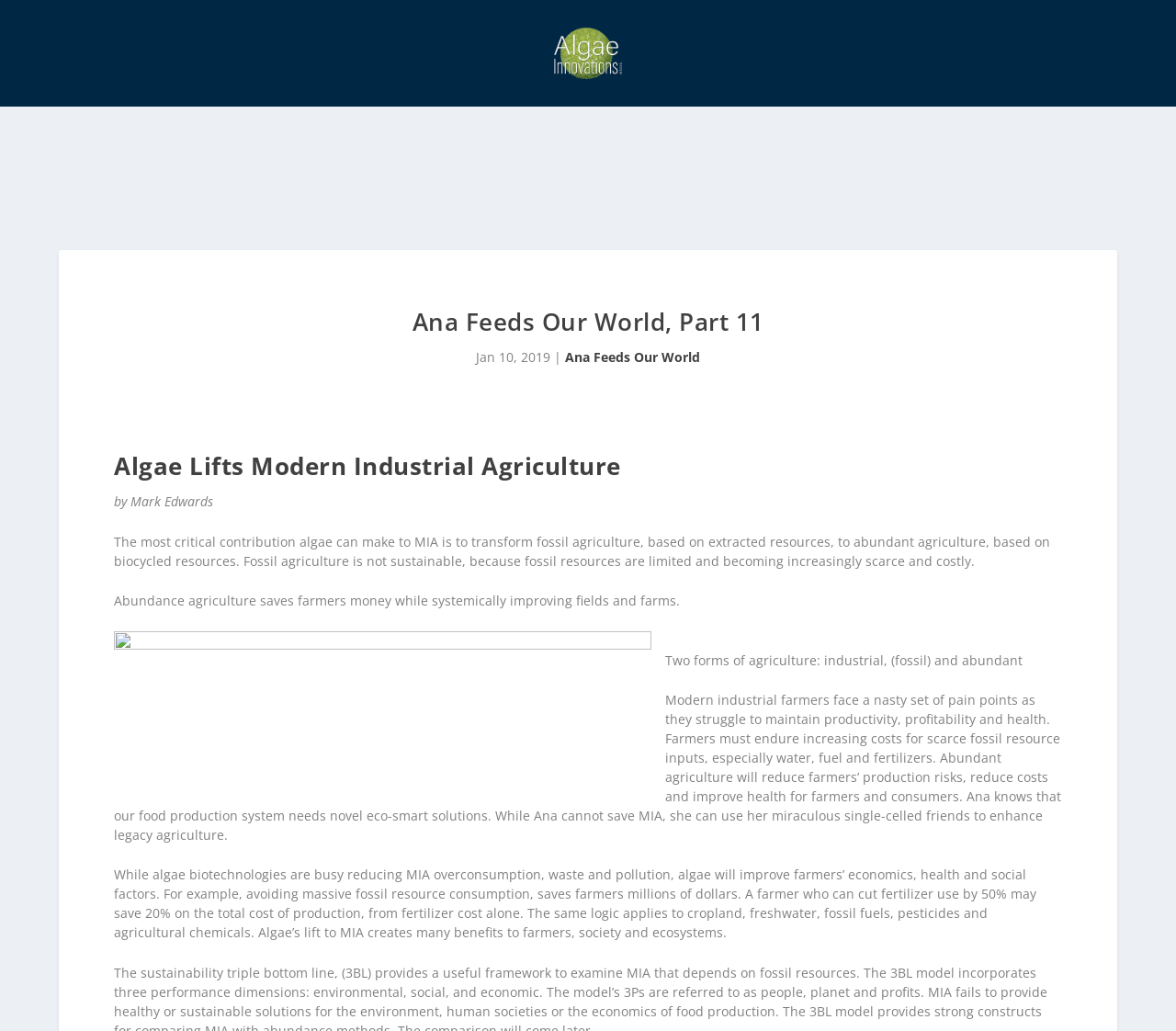What are the three performance dimensions mentioned on the webpage?
Please provide a single word or phrase as your answer based on the image.

Environmental, social, and economic